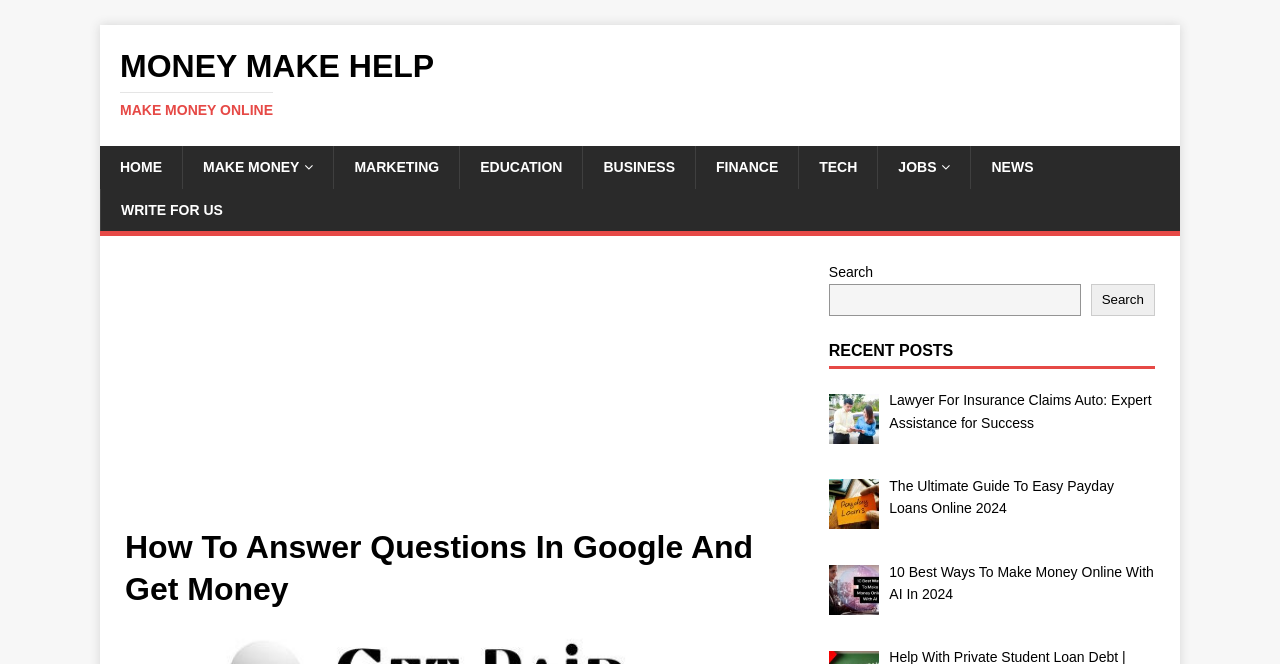Determine the bounding box coordinates of the clickable element to complete this instruction: "Write for us". Provide the coordinates in the format of four float numbers between 0 and 1, [left, top, right, bottom].

[0.078, 0.284, 0.19, 0.348]